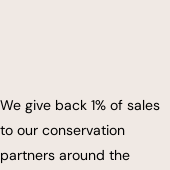Give a thorough explanation of the elements present in the image.

The image features a text block that communicates a commitment to environmental responsibility. It highlights PawPang's initiative of donating 1% of sales to conservation partners globally. This message reflects the brand's dedication to sustainability and community support, encouraging customers to contribute to environmental efforts through their purchases. The caption underscores the importance of giving back and fostering ecological conservation, reinforcing PawPang's values in the pet care industry.